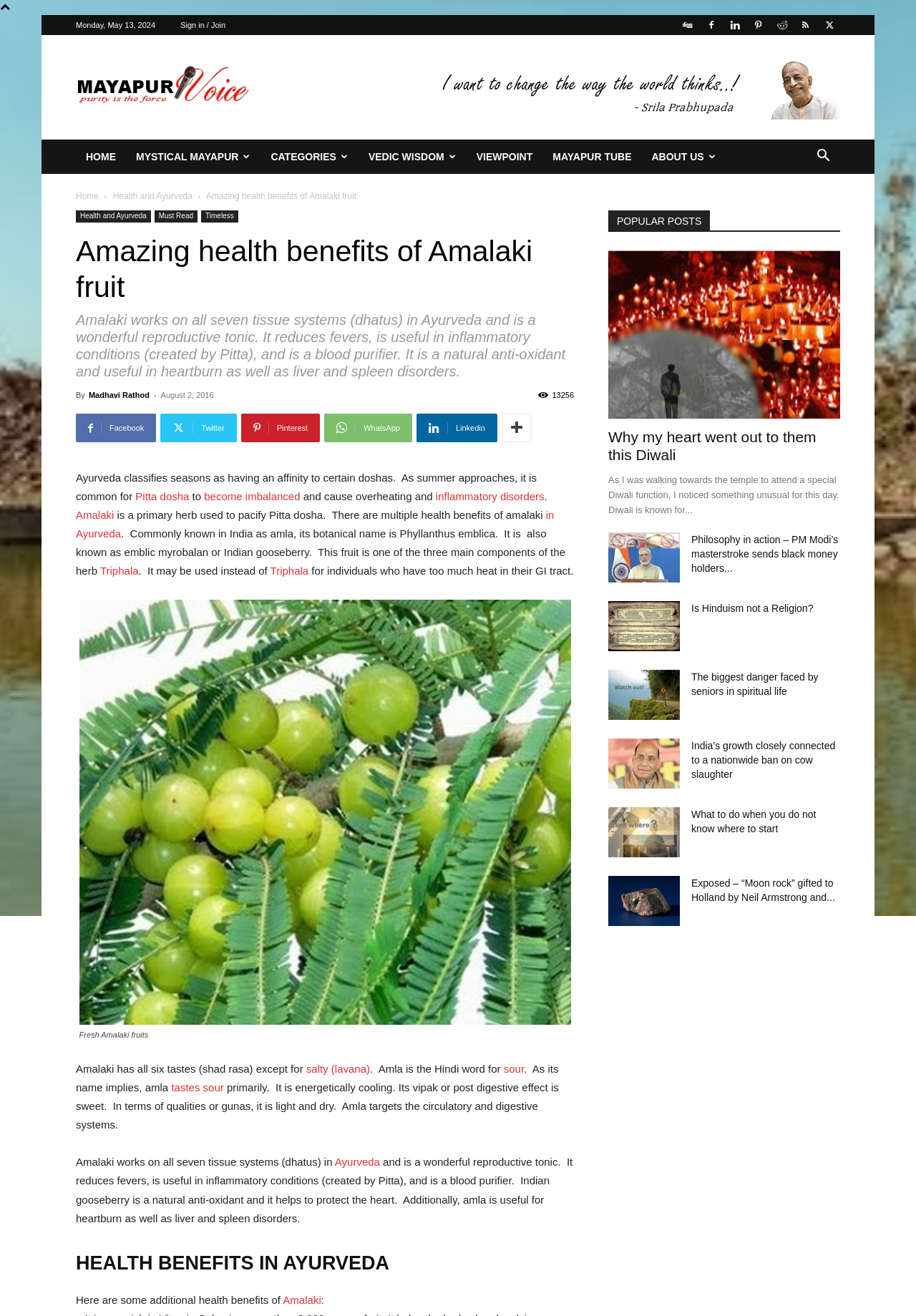Please mark the bounding box coordinates of the area that should be clicked to carry out the instruction: "Share the article on Facebook".

[0.083, 0.314, 0.171, 0.336]